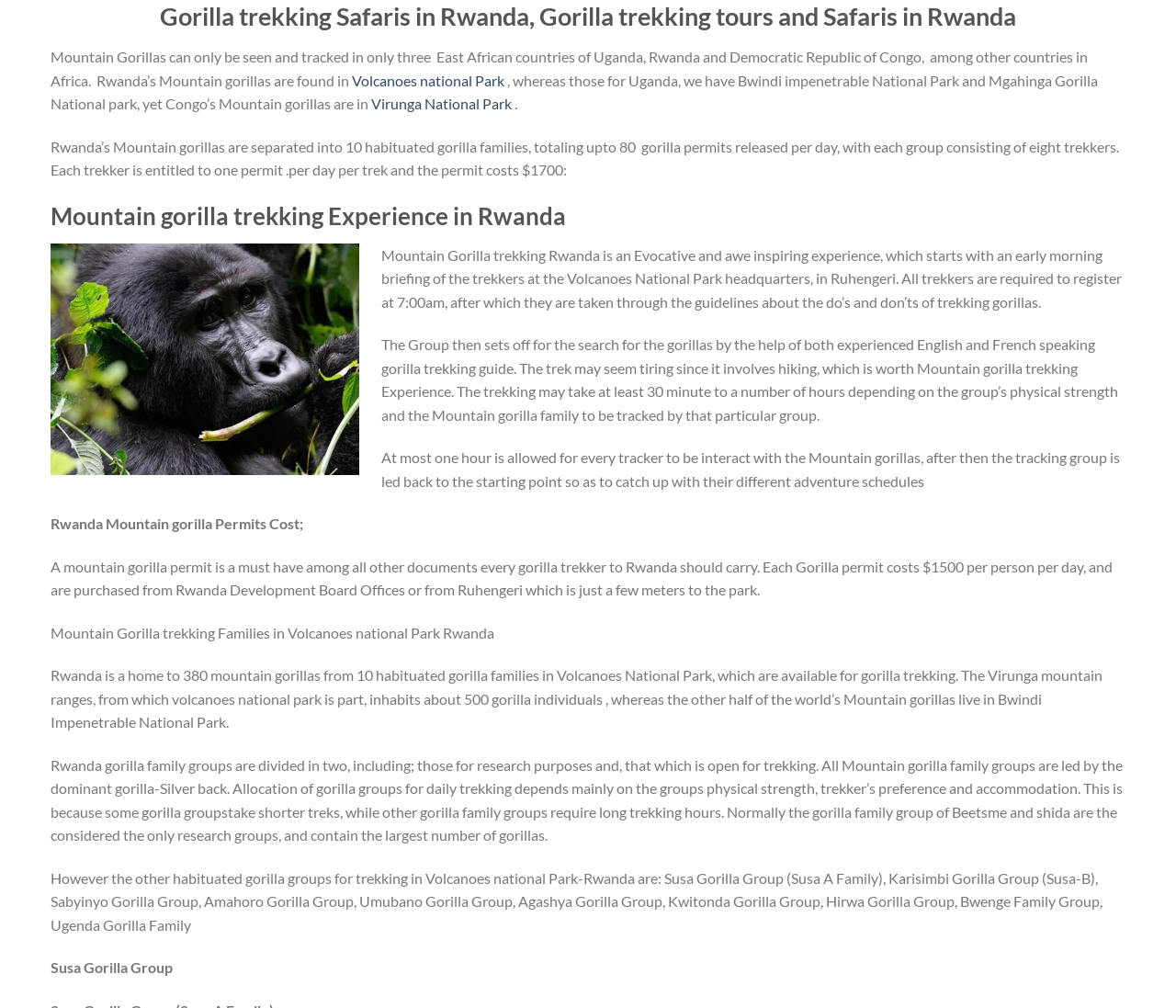Using the description "Virunga National Park", locate and provide the bounding box of the UI element.

[0.316, 0.094, 0.435, 0.111]